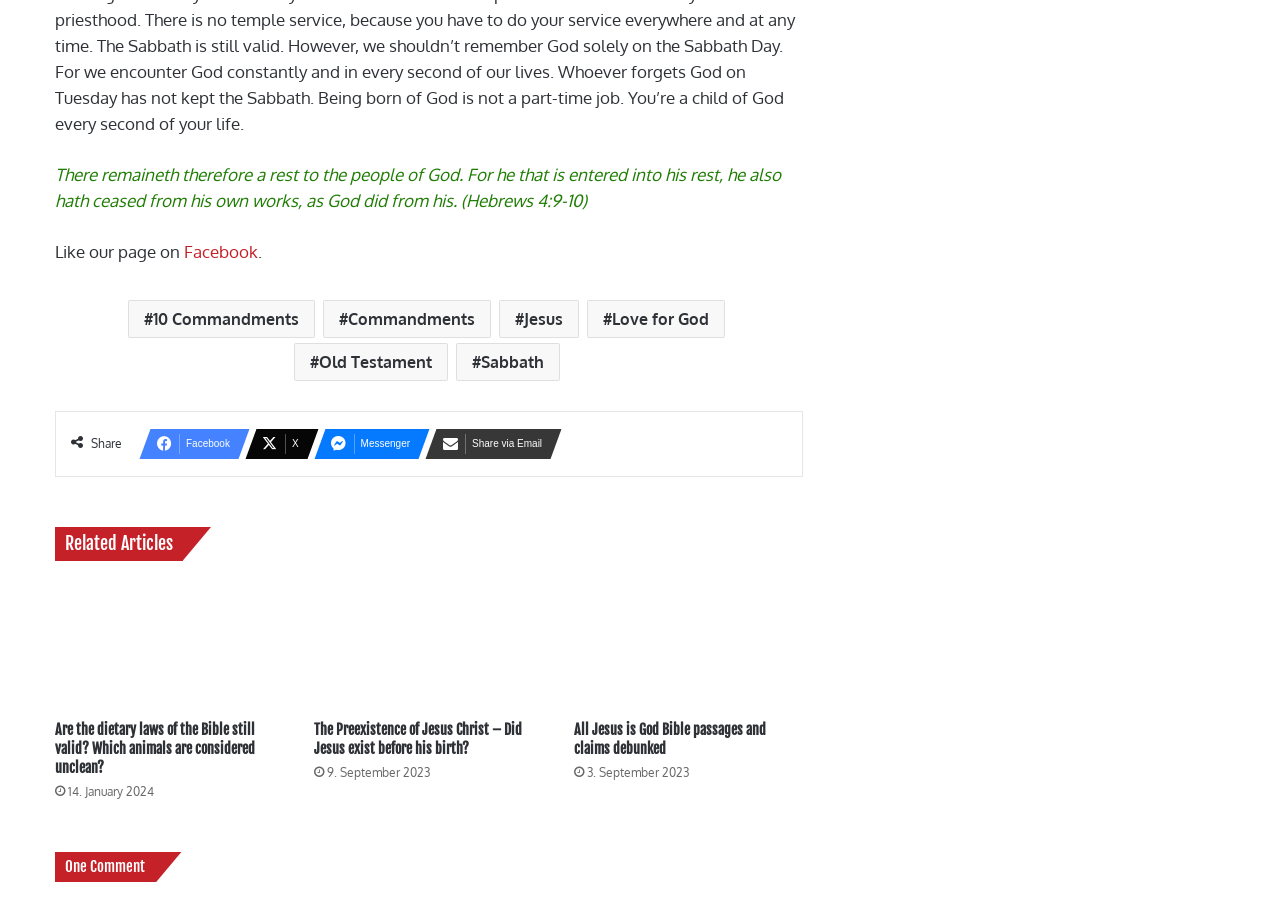Please identify the bounding box coordinates of the element I should click to complete this instruction: 'View related articles'. The coordinates should be given as four float numbers between 0 and 1, like this: [left, top, right, bottom].

[0.043, 0.582, 0.143, 0.619]